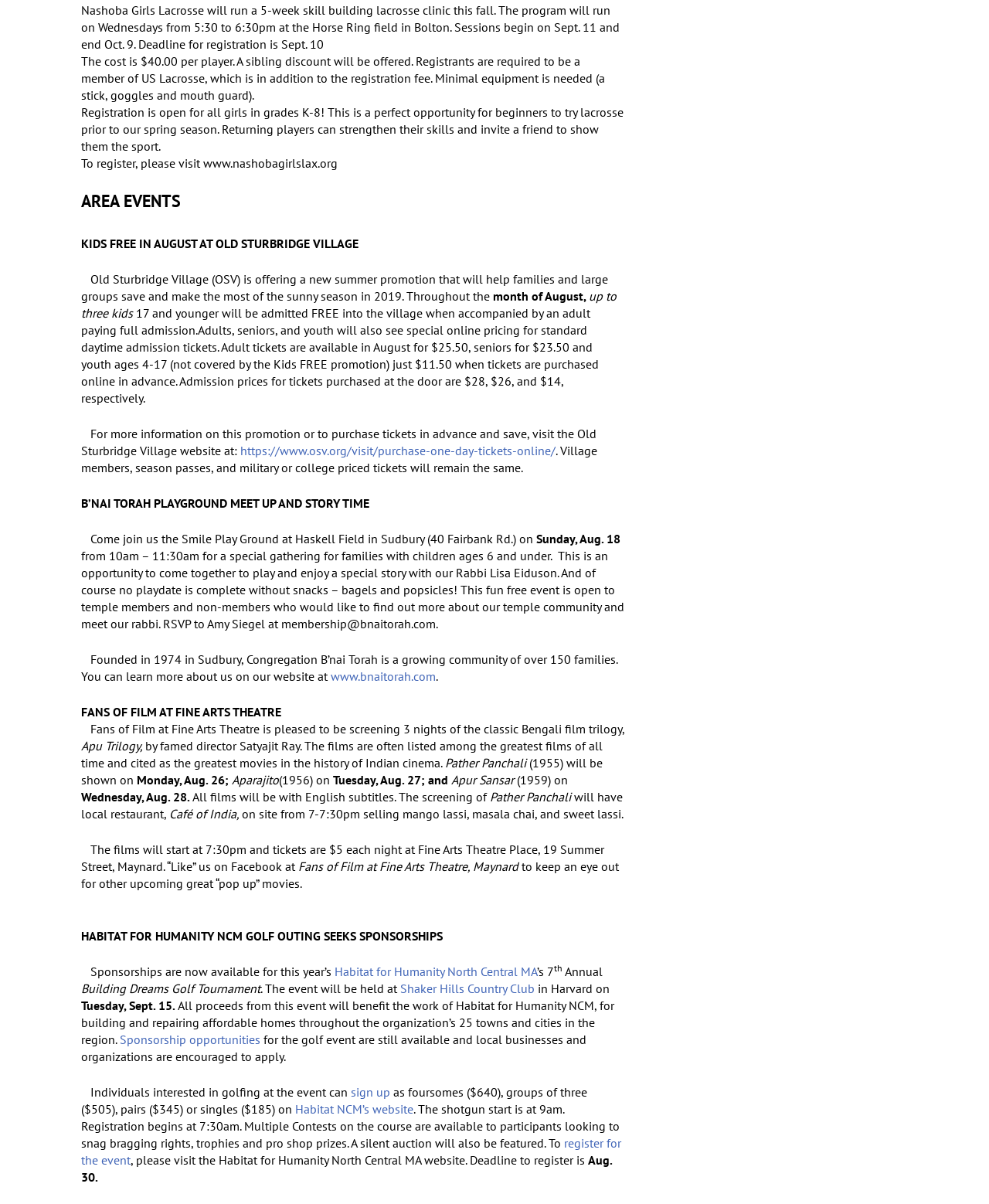Please determine the bounding box coordinates of the element's region to click in order to carry out the following instruction: "like Fans of Film at Fine Arts Theatre on Facebook". The coordinates should be four float numbers between 0 and 1, i.e., [left, top, right, bottom].

[0.302, 0.713, 0.527, 0.726]